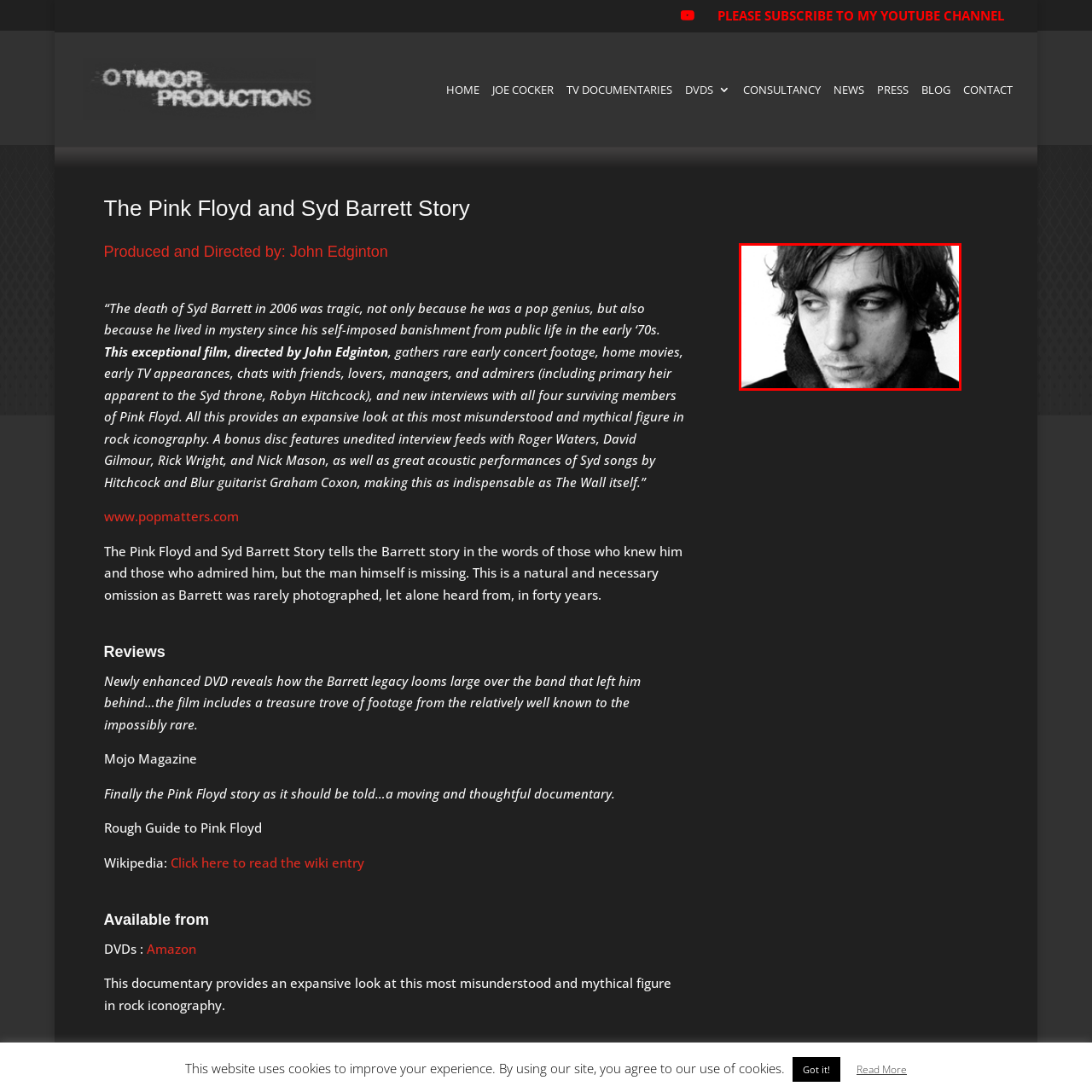Study the image inside the red outline, What is the tone of Syd Barrett's expression? 
Respond with a brief word or phrase.

Disarming